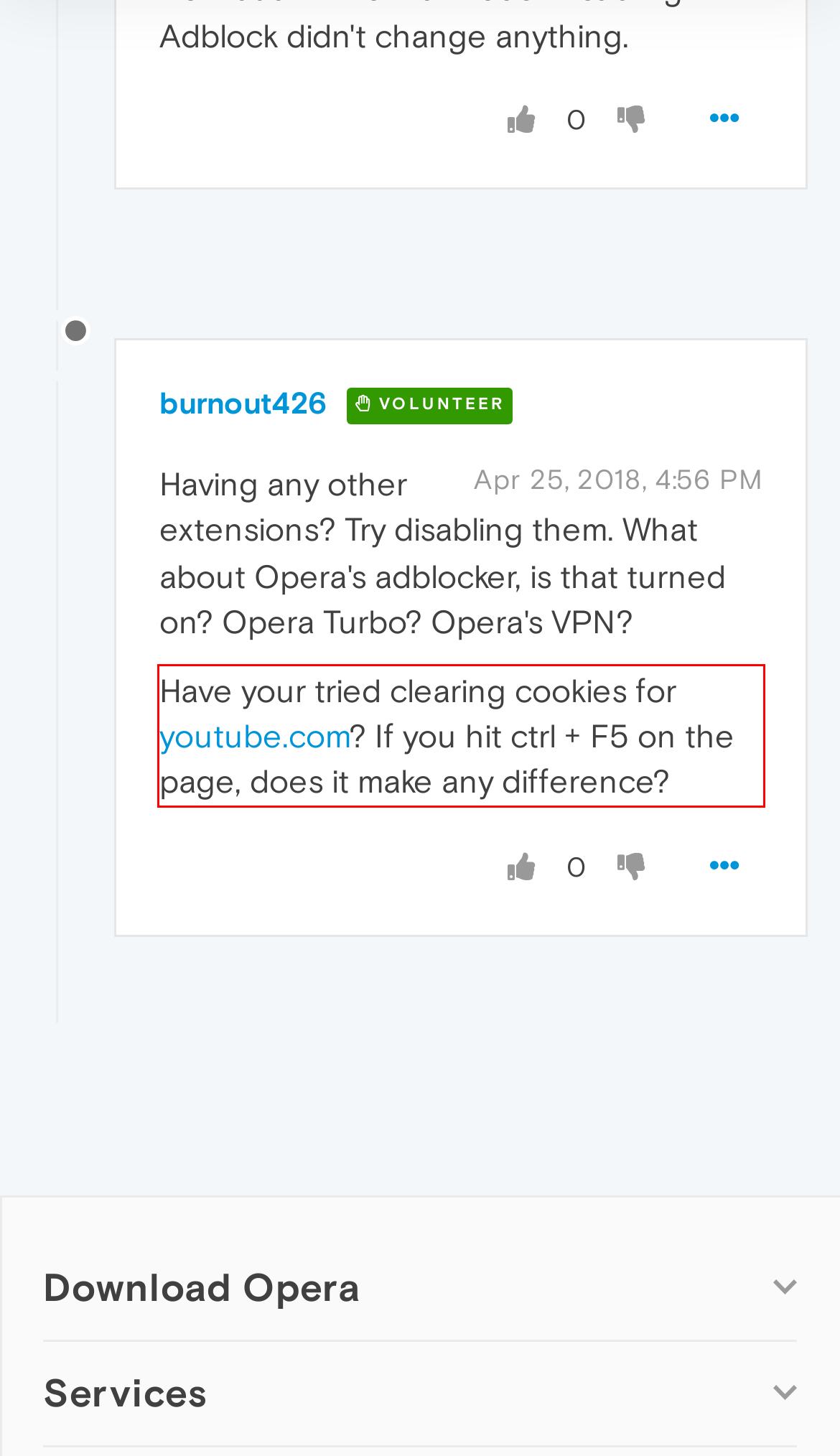Please examine the webpage screenshot and extract the text within the red bounding box using OCR.

Have your tried clearing cookies for youtube.com? If you hit ctrl + F5 on the page, does it make any difference?